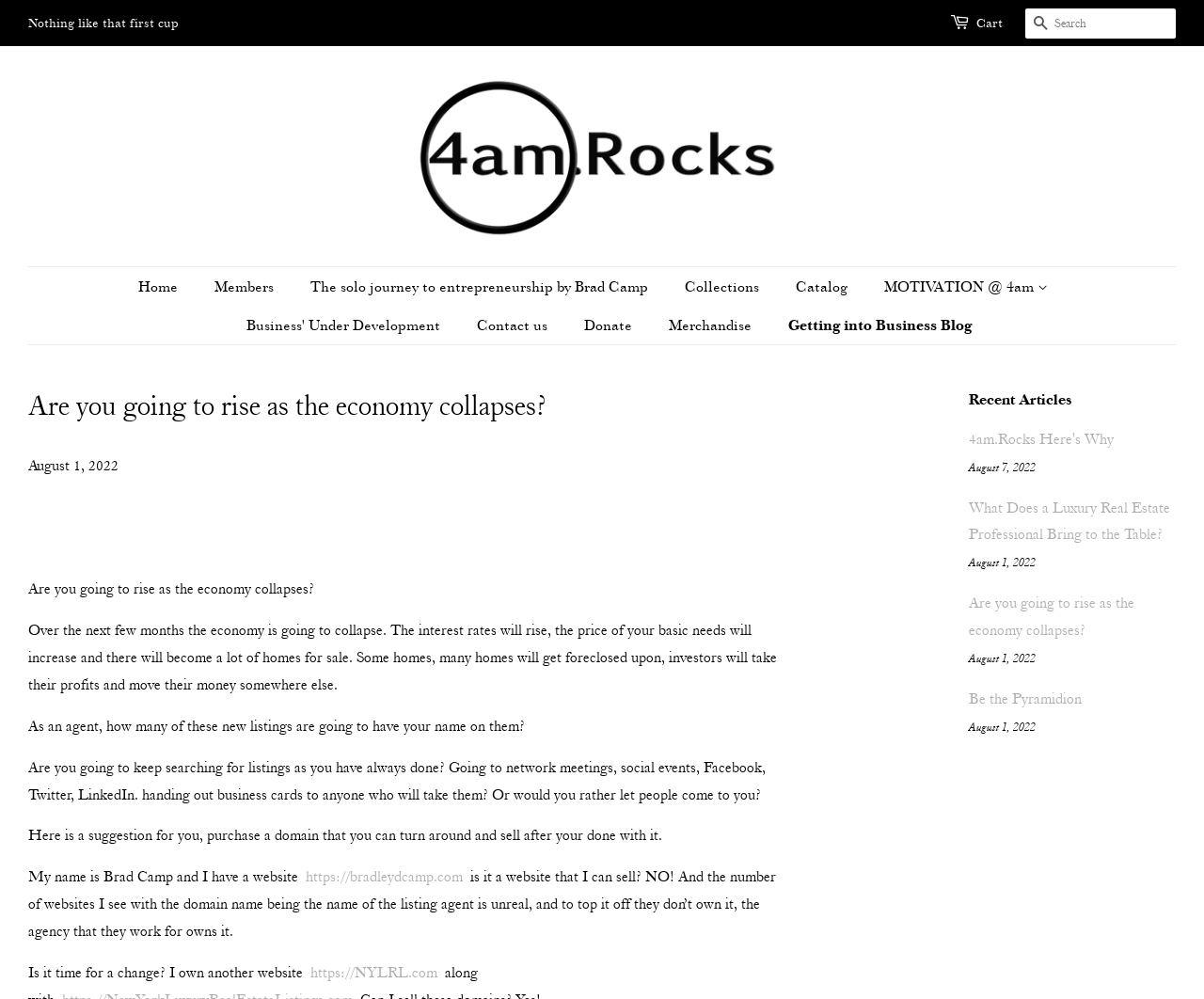What is the name of the website?
Answer with a single word or phrase by referring to the visual content.

4amrocks